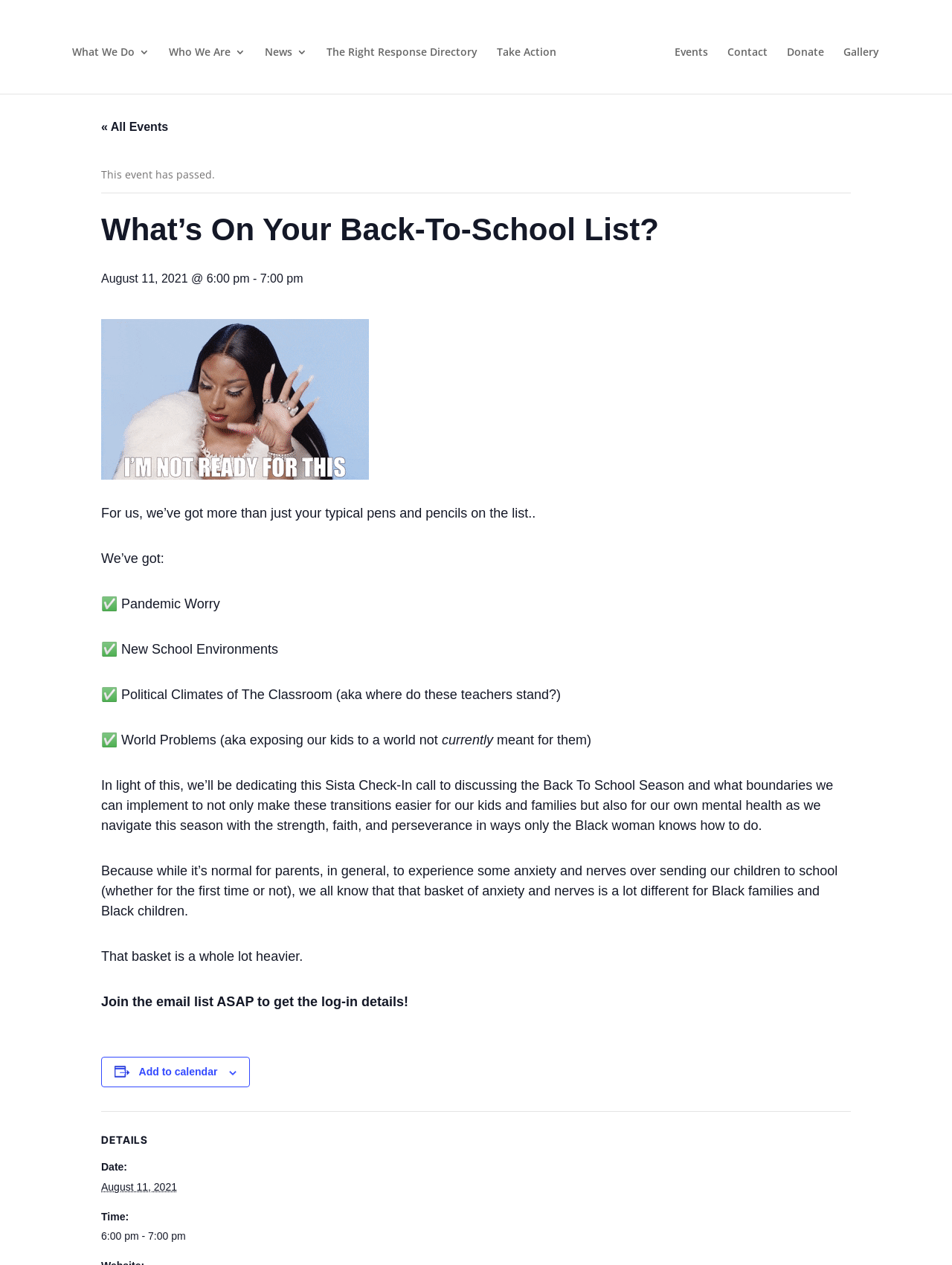What is the topic of the event?
Examine the image and give a concise answer in one word or a short phrase.

Back To School Season